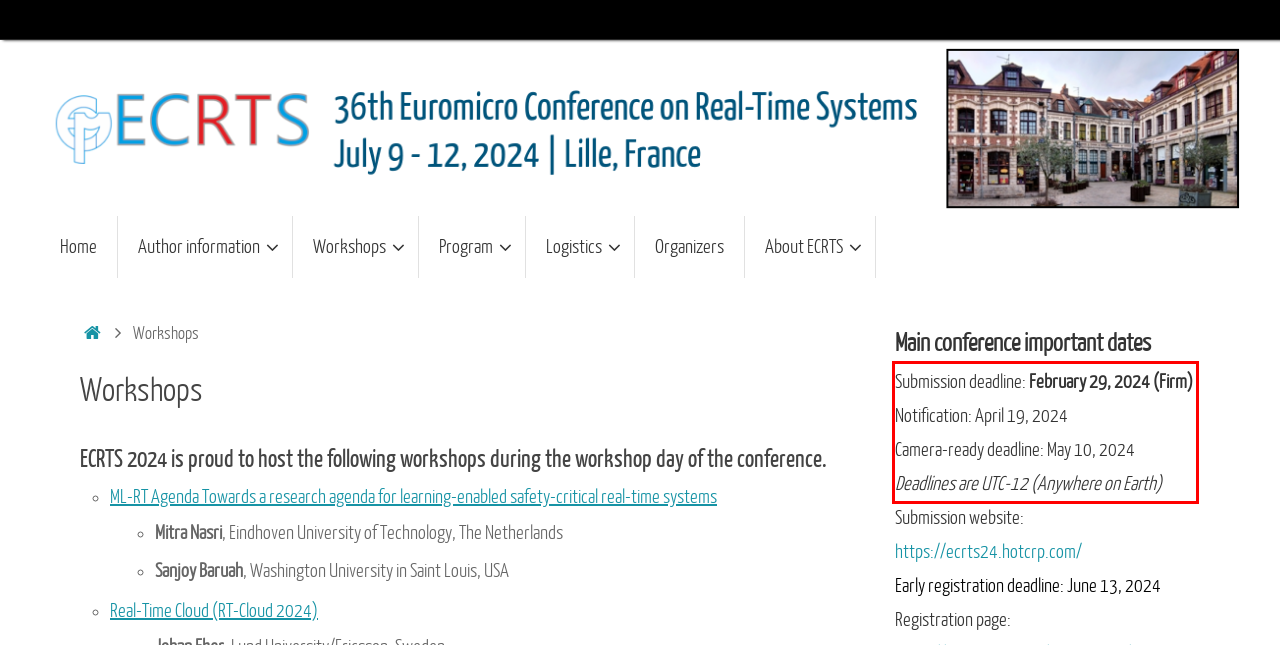Look at the provided screenshot of the webpage and perform OCR on the text within the red bounding box.

Submission deadline: February 29, 2024 (Firm) Notification: April 19, 2024 Camera-ready deadline: May 10, 2024 Deadlines are UTC-12 (Anywhere on Earth)